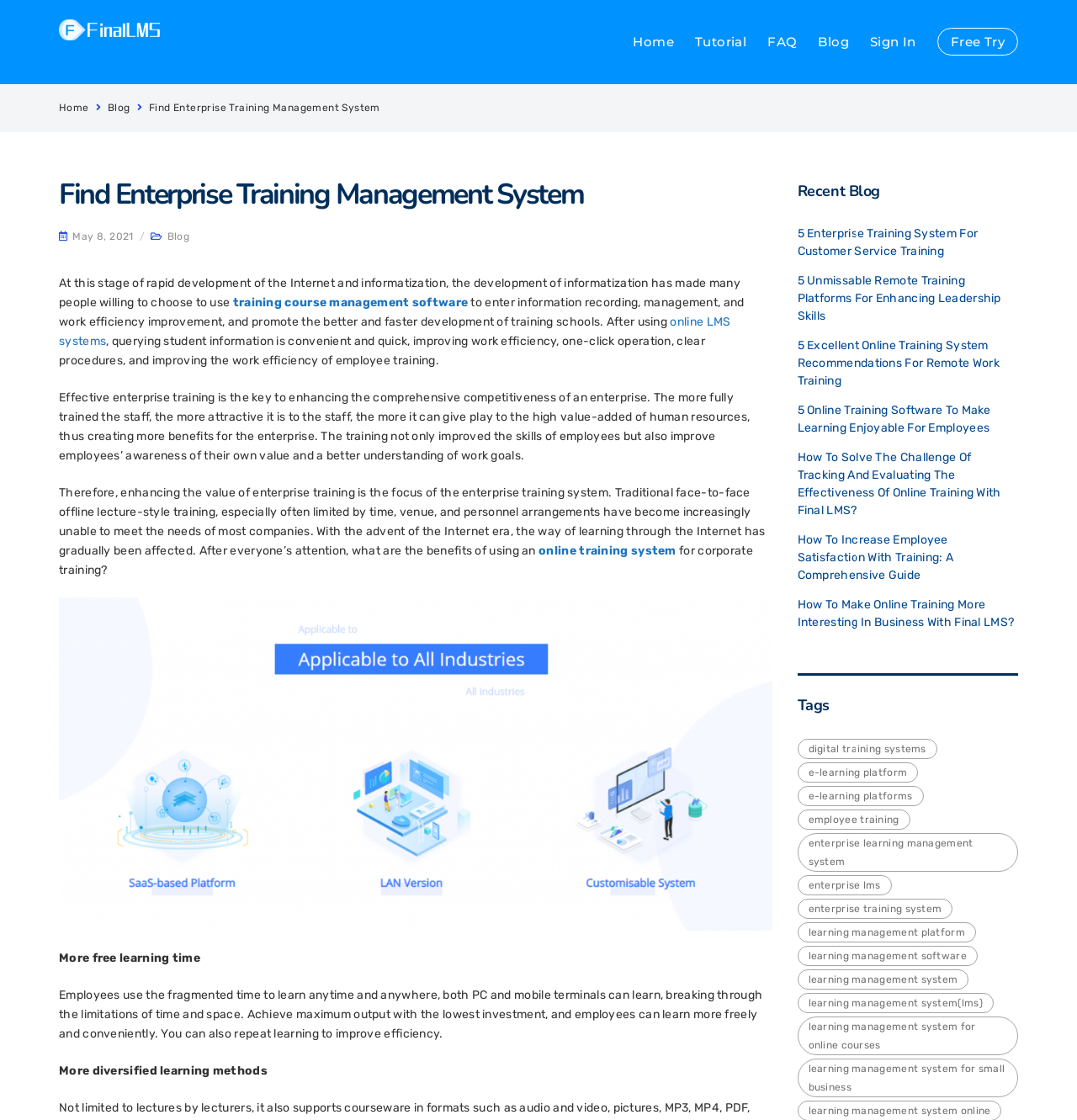Using the element description: "Find Enterprise Training Management System", determine the bounding box coordinates. The coordinates should be in the format [left, top, right, bottom], with values between 0 and 1.

[0.138, 0.091, 0.353, 0.101]